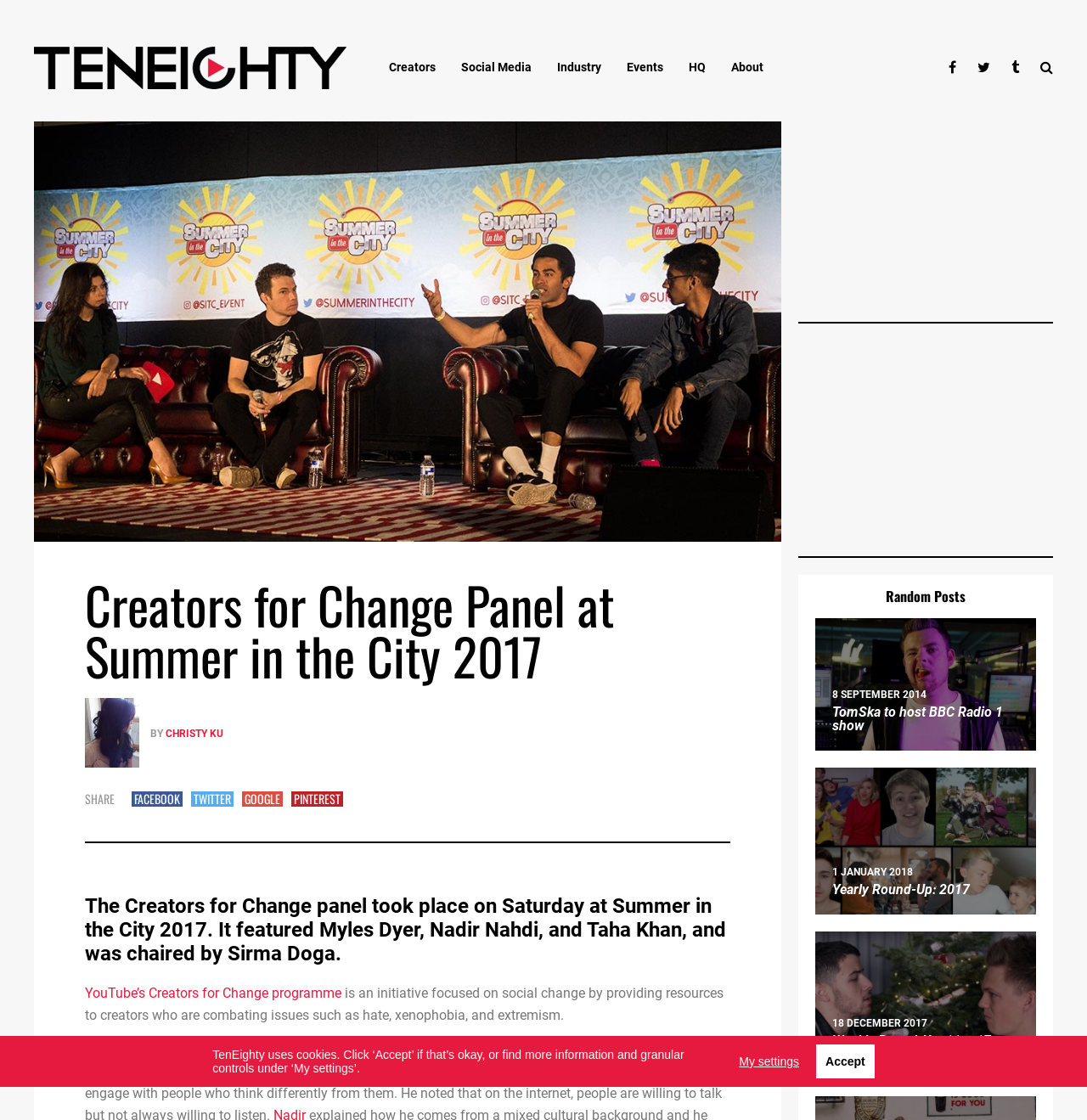Using the information in the image, give a detailed answer to the following question: How many random posts are listed on the webpage?

I counted the number of links under the heading 'Random Posts' and found that there are 3 posts listed.